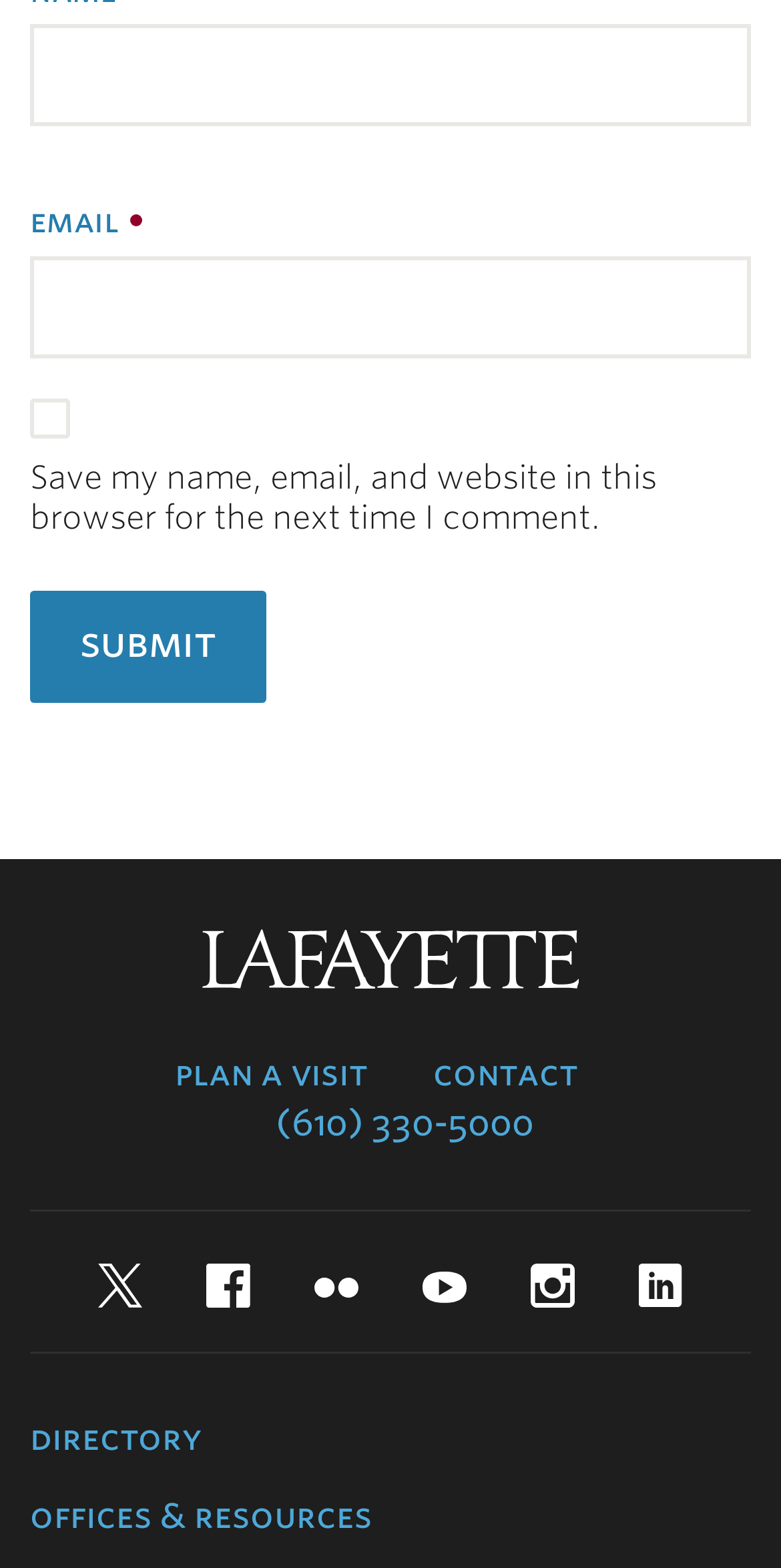Can you find the bounding box coordinates of the area I should click to execute the following instruction: "enter email"?

[0.038, 0.164, 0.962, 0.229]